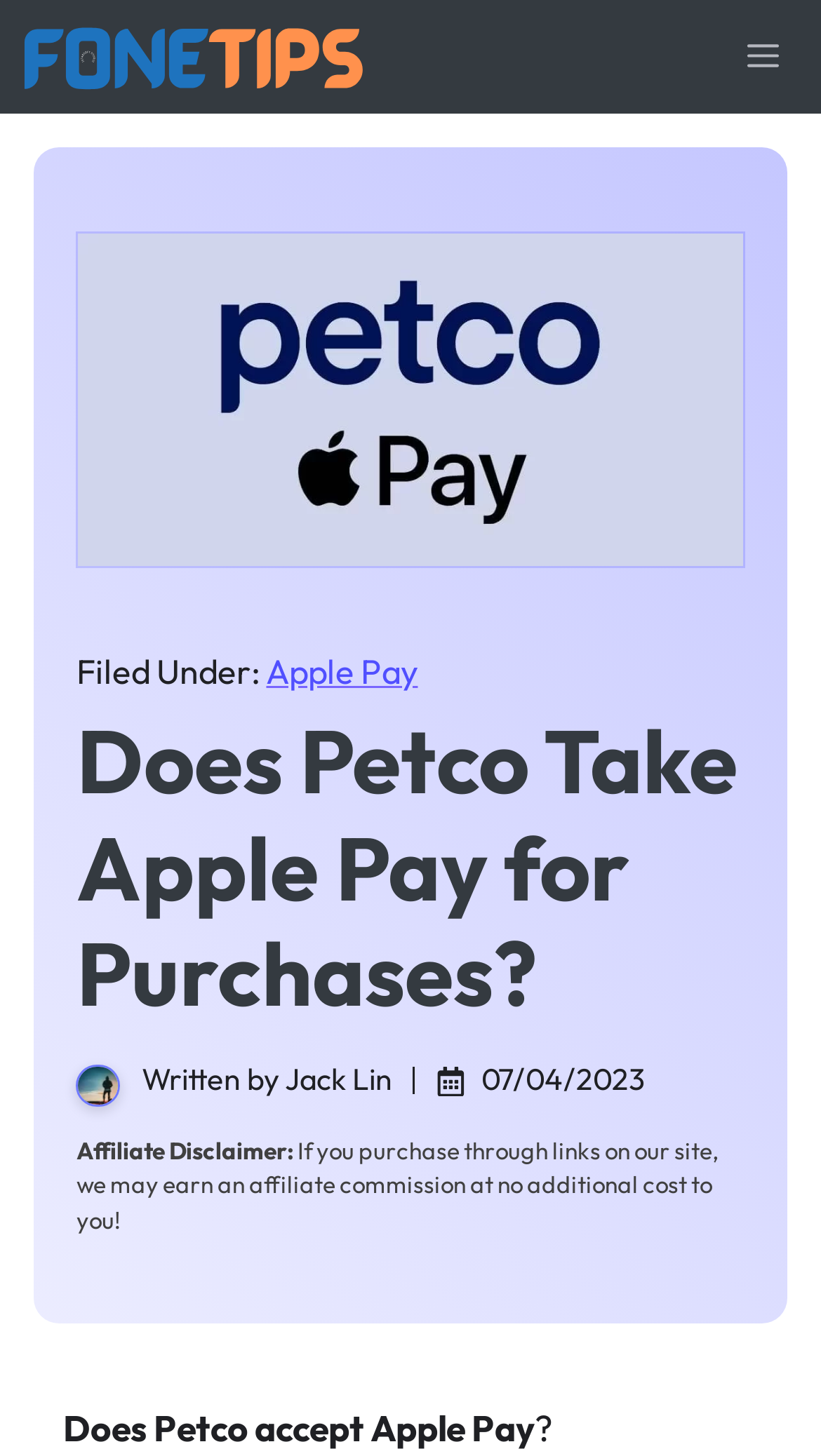Find the bounding box coordinates for the HTML element described as: "title="FoneTips"". The coordinates should consist of four float values between 0 and 1, i.e., [left, top, right, bottom].

[0.026, 0.0, 0.444, 0.078]